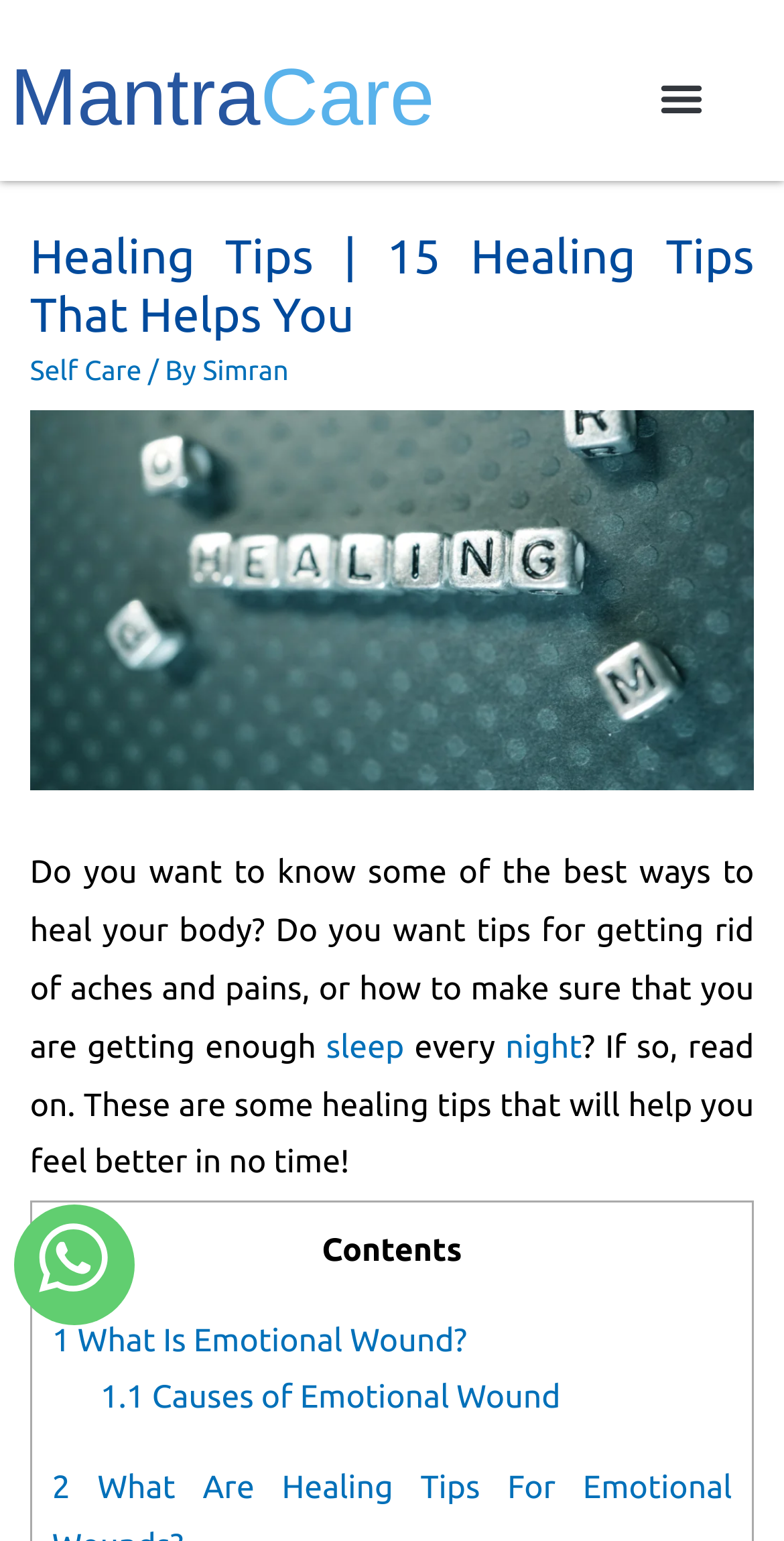What is the topic of the first link in the contents section?
Provide an in-depth and detailed answer to the question.

The contents section is divided into multiple links, and the first link is '1 What Is Emotional Wound?' which suggests that the topic of this link is Emotional Wound.